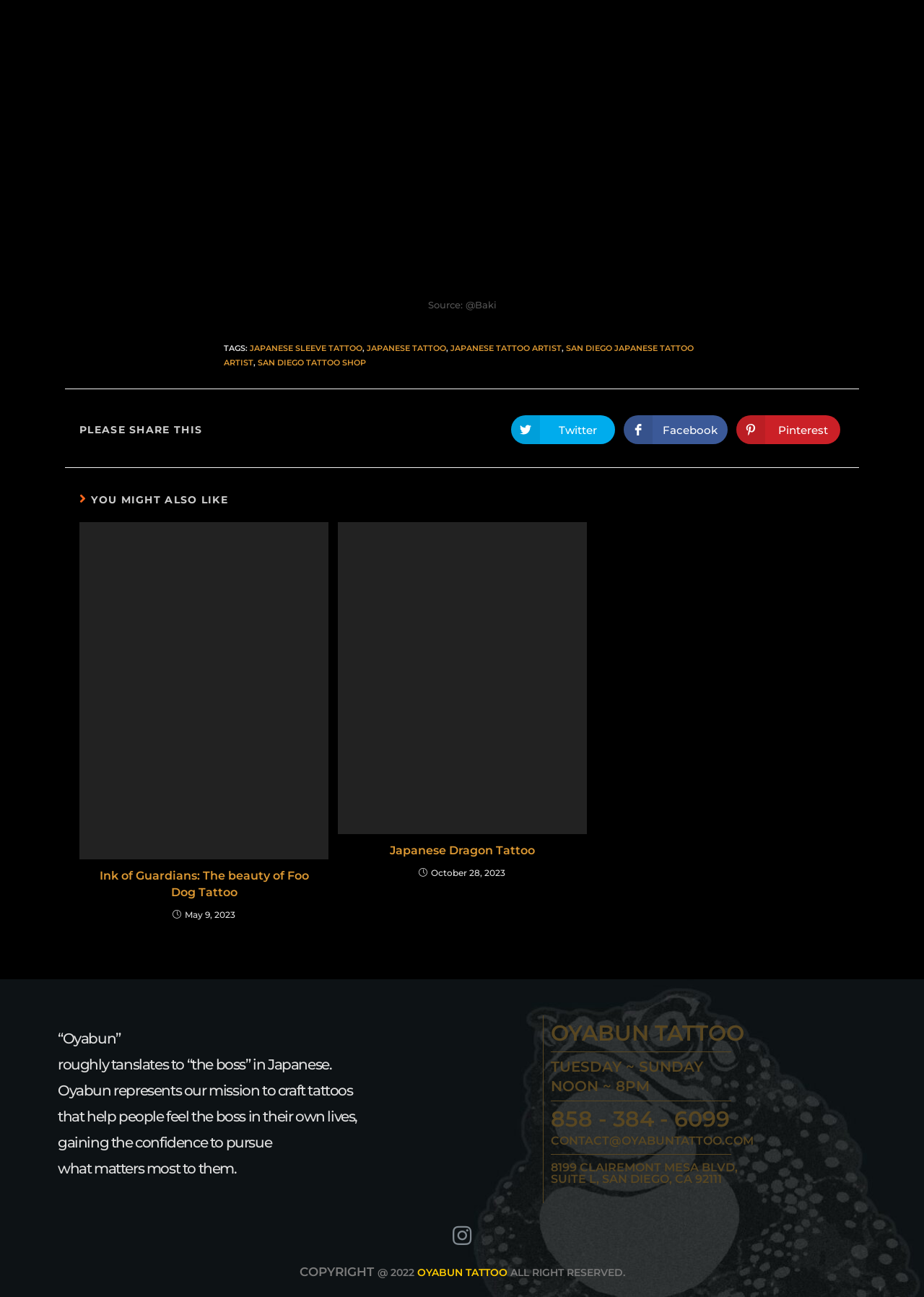Bounding box coordinates should be in the format (top-left x, top-left y, bottom-right x, bottom-right y) and all values should be floating point numbers between 0 and 1. Determine the bounding box coordinate for the UI element described as: Japanese Tattoo

[0.397, 0.264, 0.483, 0.272]